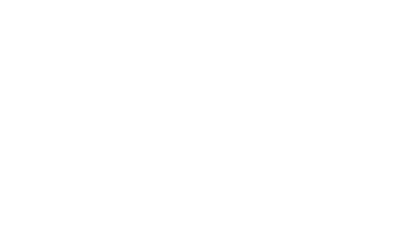What type of homes are represented in the image?
Provide an in-depth and detailed explanation in response to the question.

The image represents homes that generate as much energy as they consume, promoting an eco-friendly future, which implies that the homes represented are eco-friendly.